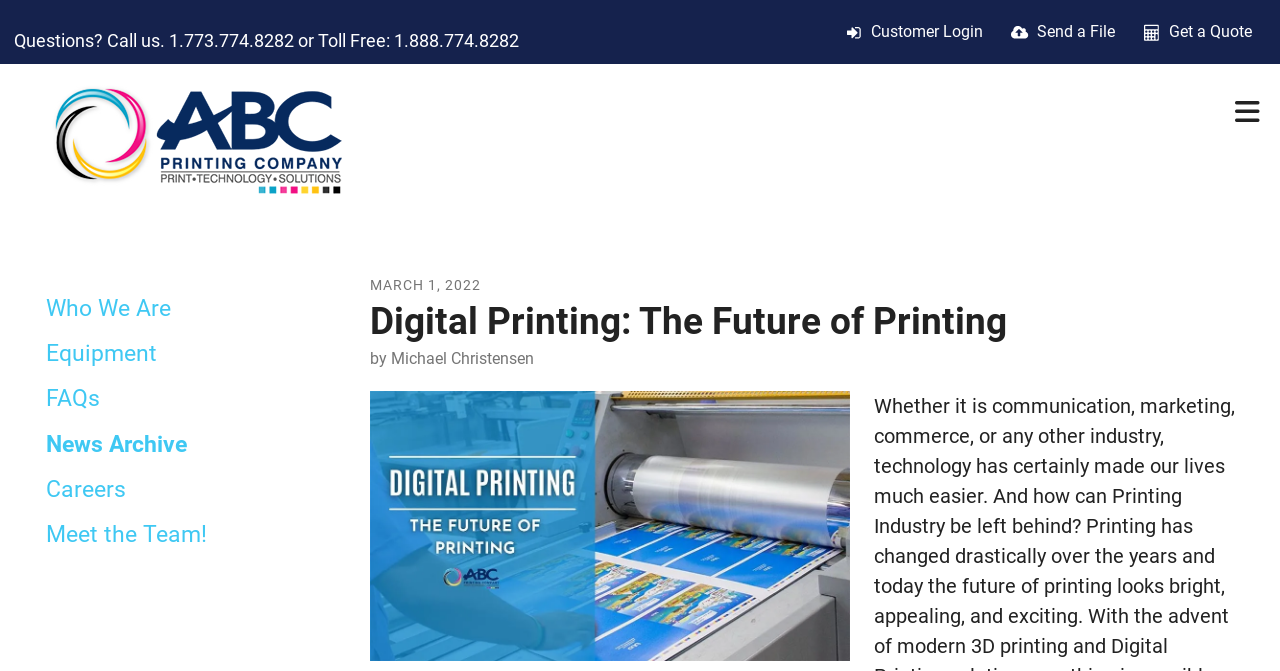Provide the bounding box coordinates of the UI element that matches the description: "News Archive".

[0.031, 0.63, 0.266, 0.697]